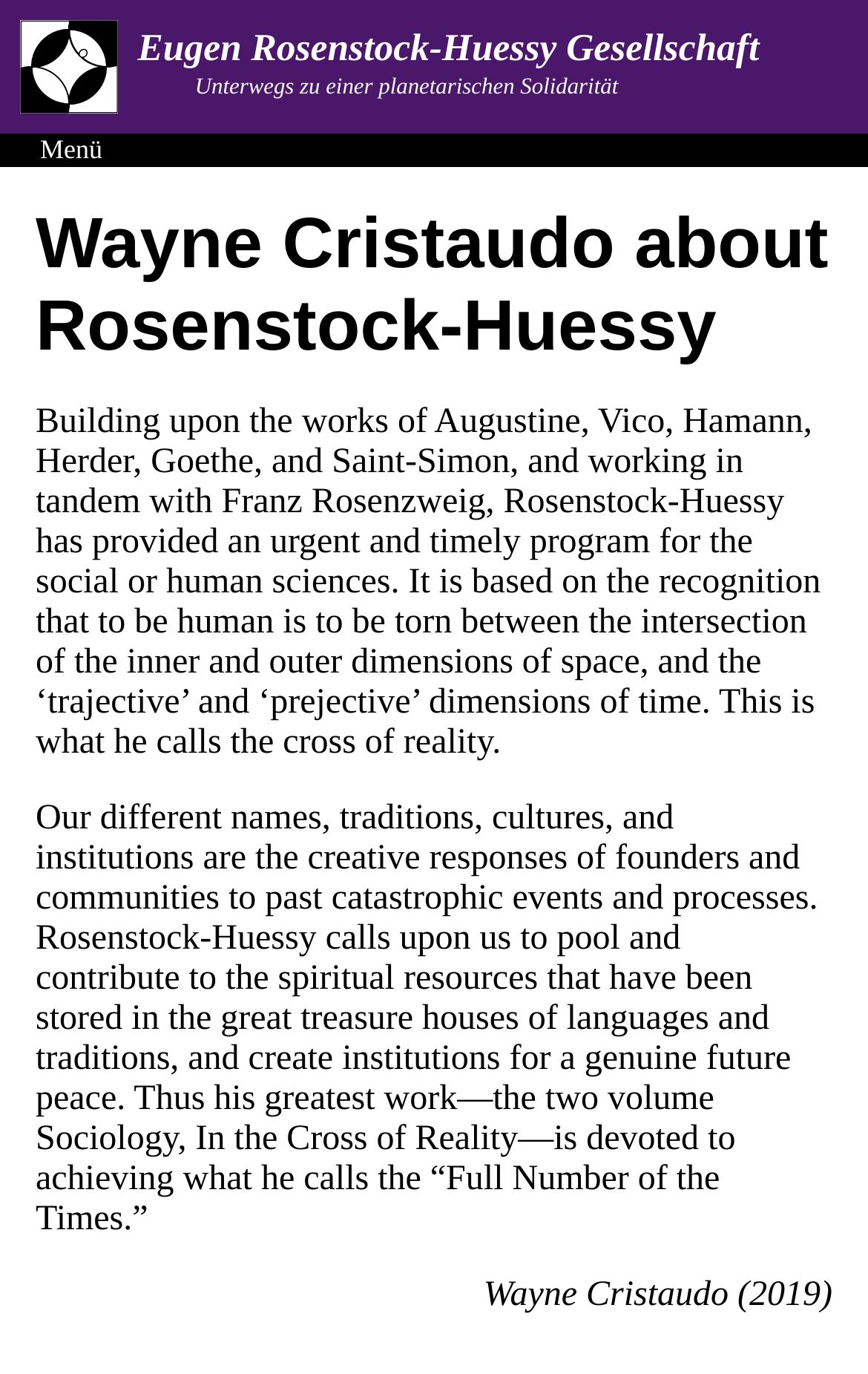What is the name of the philosopher mentioned in the webpage?
Based on the screenshot, provide a one-word or short-phrase response.

Rosenstock-Huessy